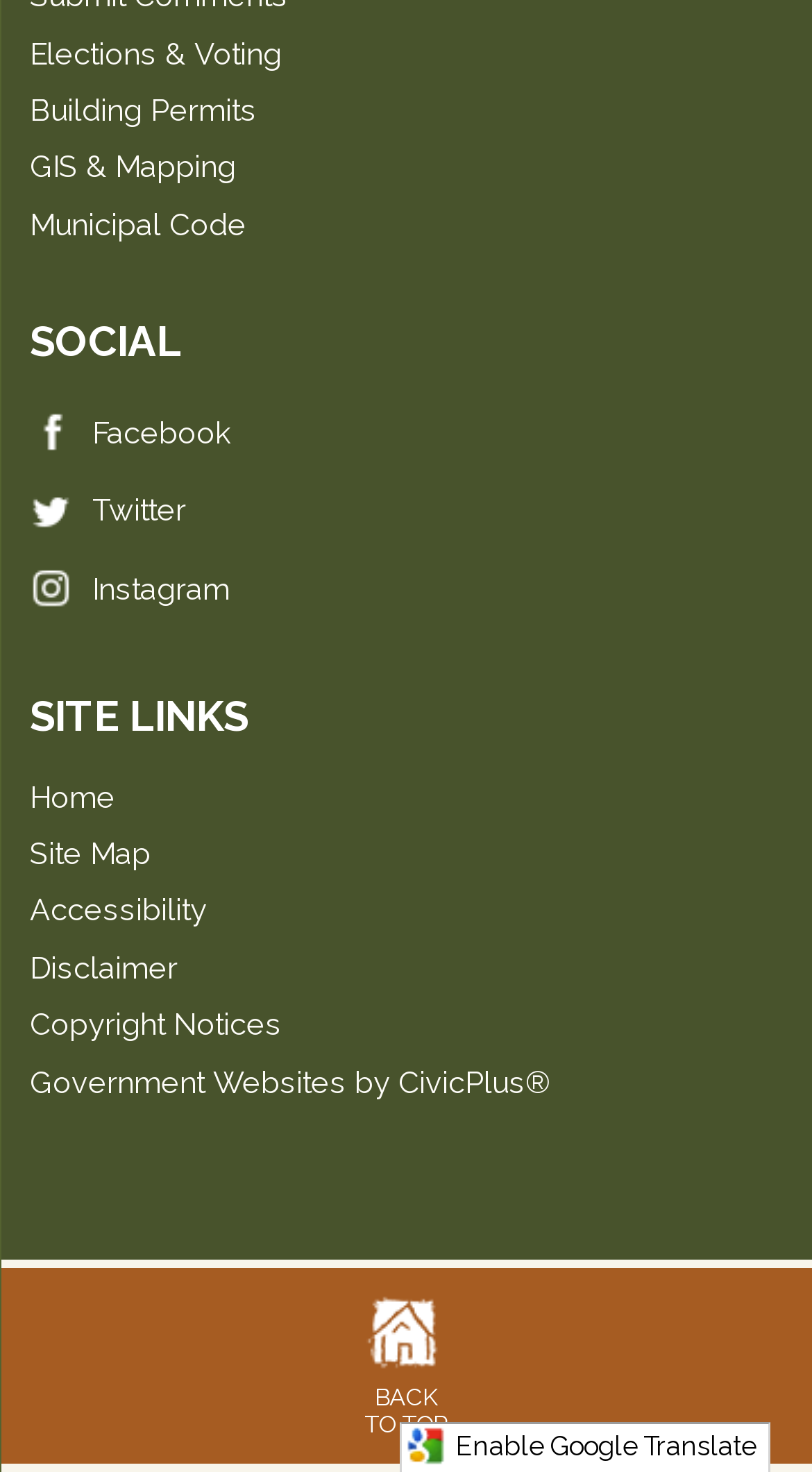Please provide a short answer using a single word or phrase for the question:
What is the last link in the SITE LINKS section?

Government Websites by CivicPlus